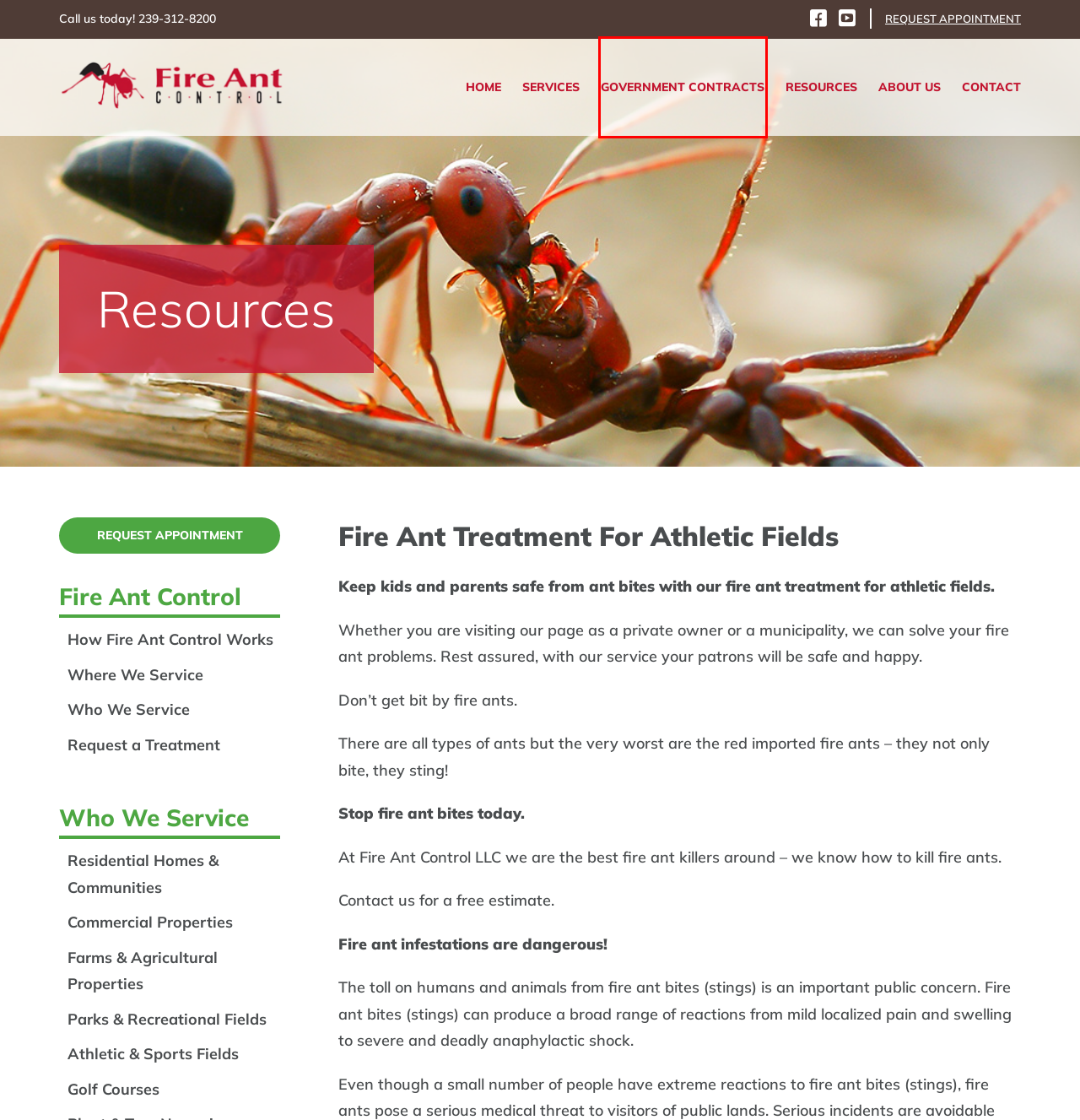You are presented with a screenshot of a webpage containing a red bounding box around an element. Determine which webpage description best describes the new webpage after clicking on the highlighted element. Here are the candidates:
A. Residential Home Fire Ant Treatment | Fire Ant Control
B. Fire Ant Control Florida | Request a Treatment
C. Florida Fire Ant Services | Fire Ant Control
D. Golf Course Fire Ant Control | Call 239-312-8200 For Treatment!
E. How Fire Ant Control Works | Fire Ant Control
F. About Florida Fire Ant Control | Call 239-312-8200 For Service!
G. Commercial Fire Ant Control | Call 239-312-8200 For Treatment!
H. Where We Service | Regional Fire Ant Services | Fire Ant Control

F